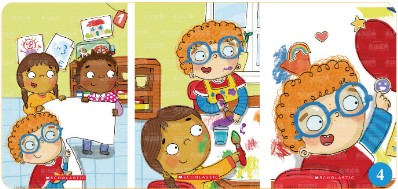Based on the image, provide a detailed response to the question:
What is the boy holding in the final scene?

In the final scene, the boy is proudly holding a balloon, which is likely a representation of the culmination of his and the girl's collaborative artistic efforts, showcasing their creativity and teamwork.